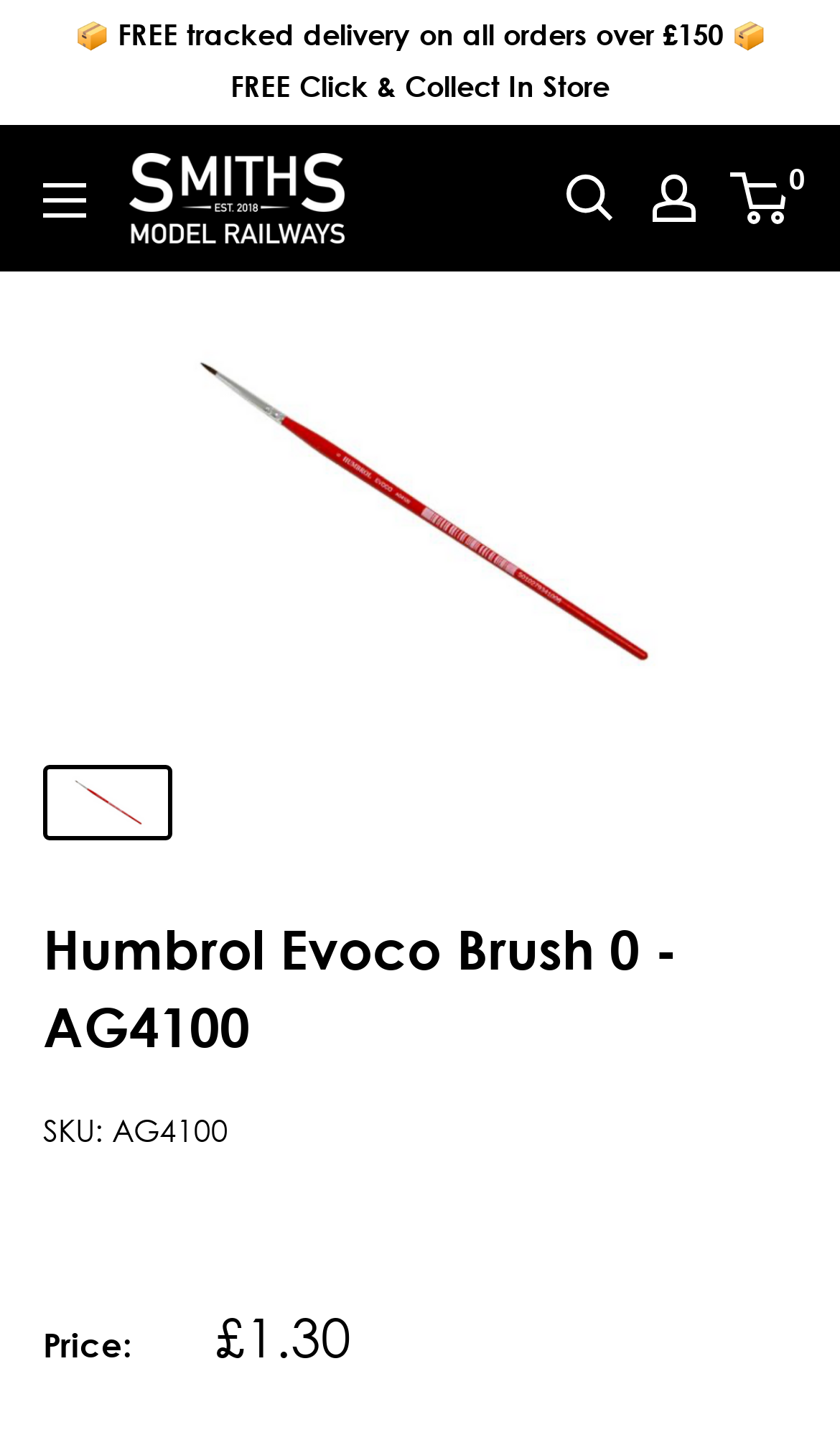What is the price of Humbrol Evoco Brush 0?
Using the information from the image, answer the question thoroughly.

I found the price of the product by looking at the table row that contains the price information. The table cell that contains the price label says 'Price:' and the adjacent table cell says '£1.30', which is the price of the product.